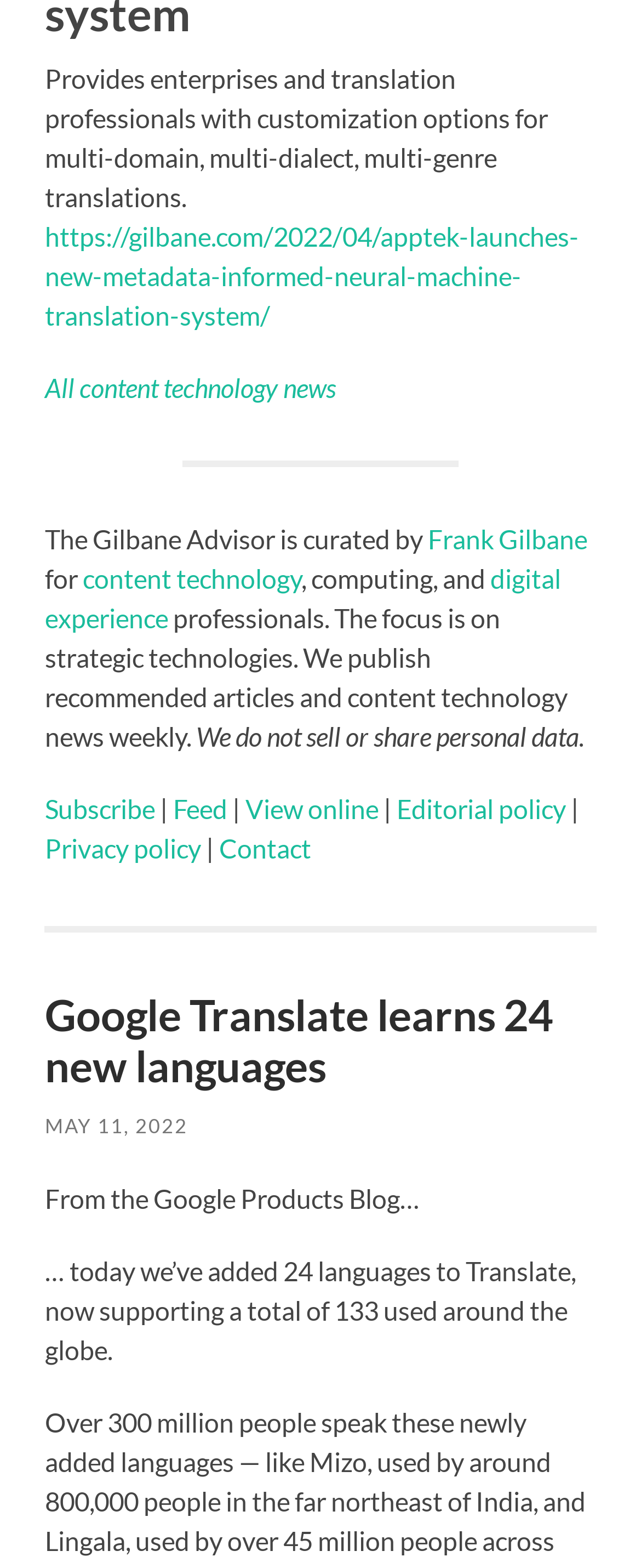Please find the bounding box coordinates of the element that must be clicked to perform the given instruction: "Read the latest news about content technology". The coordinates should be four float numbers from 0 to 1, i.e., [left, top, right, bottom].

[0.07, 0.237, 0.524, 0.257]